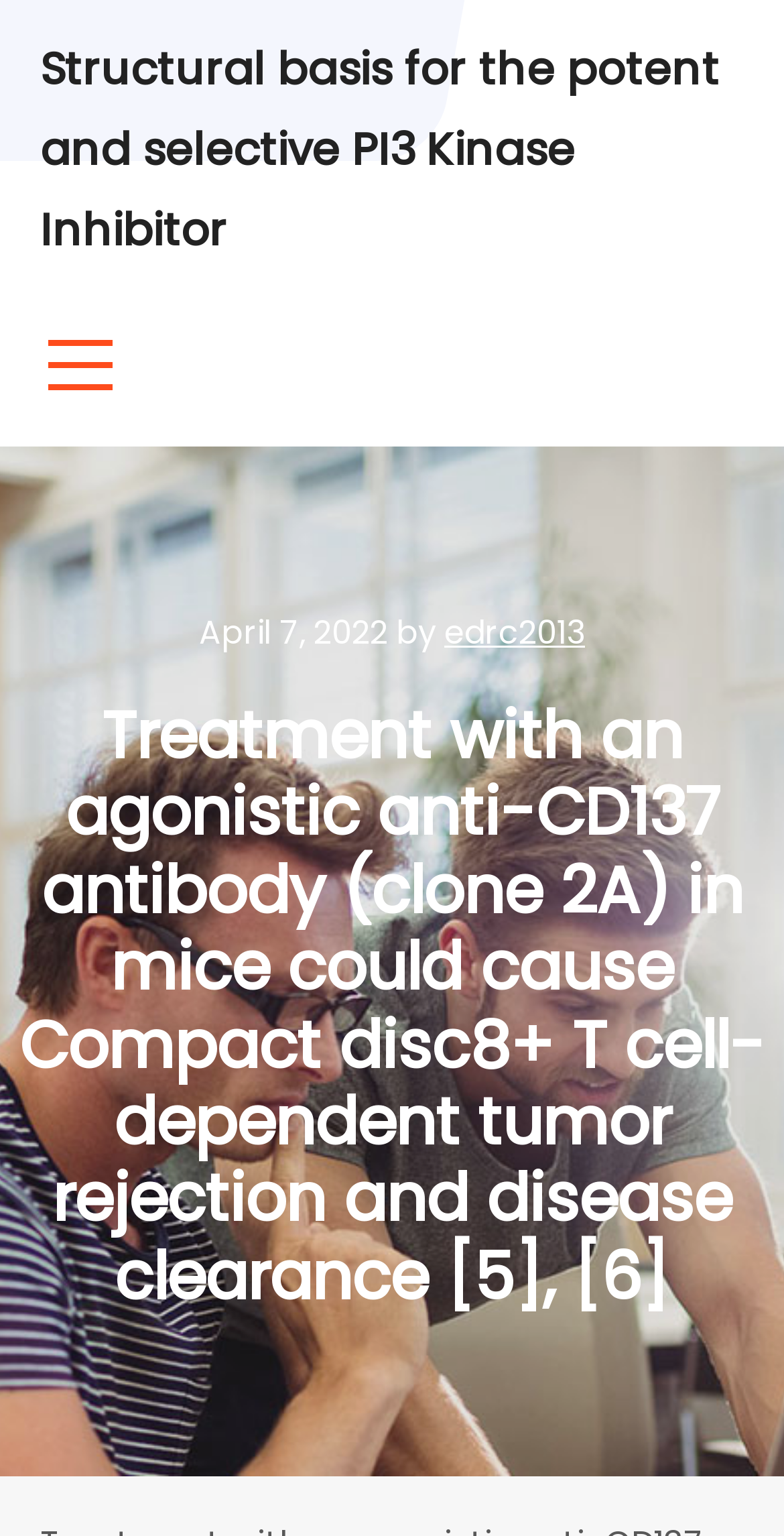Using the element description: "edrc2013", determine the bounding box coordinates for the specified UI element. The coordinates should be four float numbers between 0 and 1, [left, top, right, bottom].

[0.567, 0.397, 0.746, 0.427]